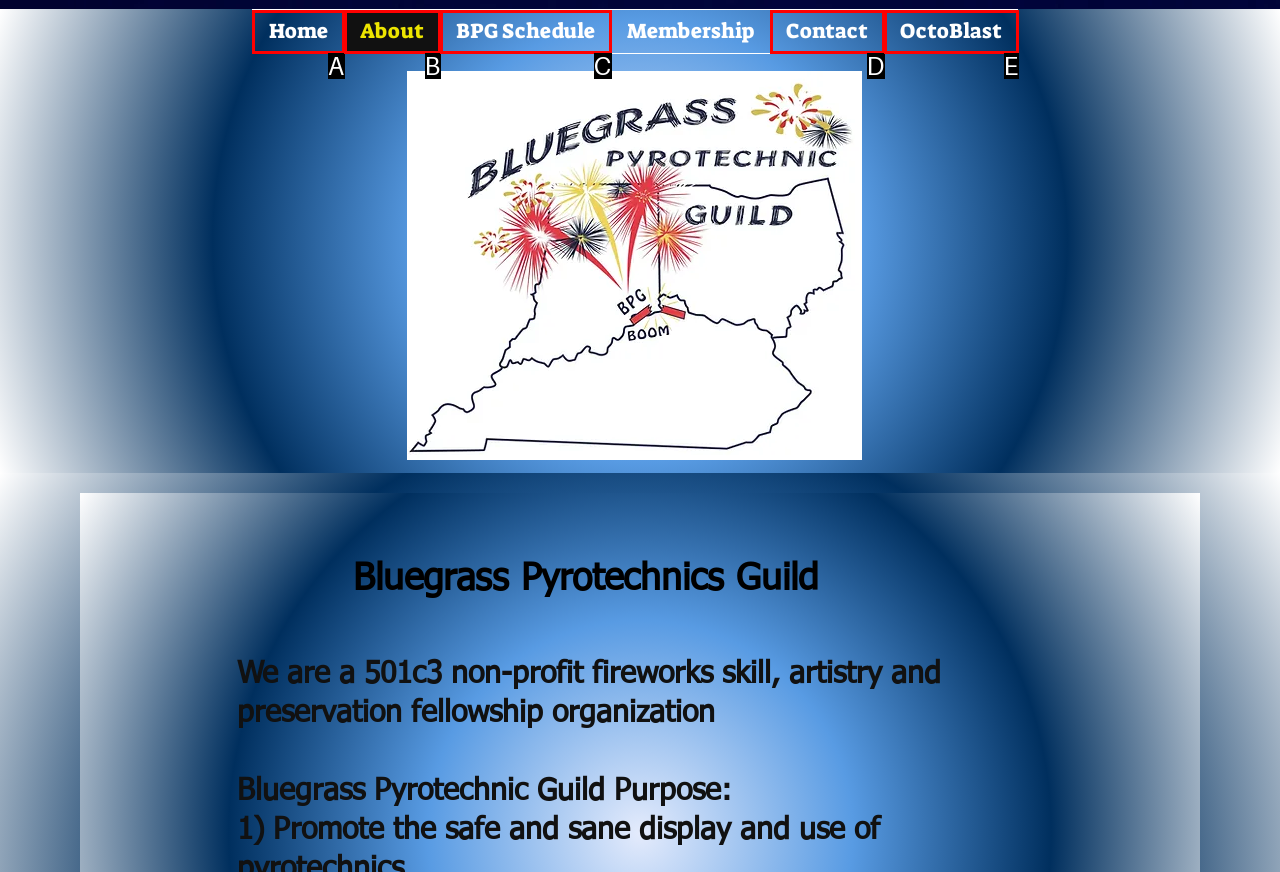From the given options, find the HTML element that fits the description: BPG Schedule. Reply with the letter of the chosen element.

C